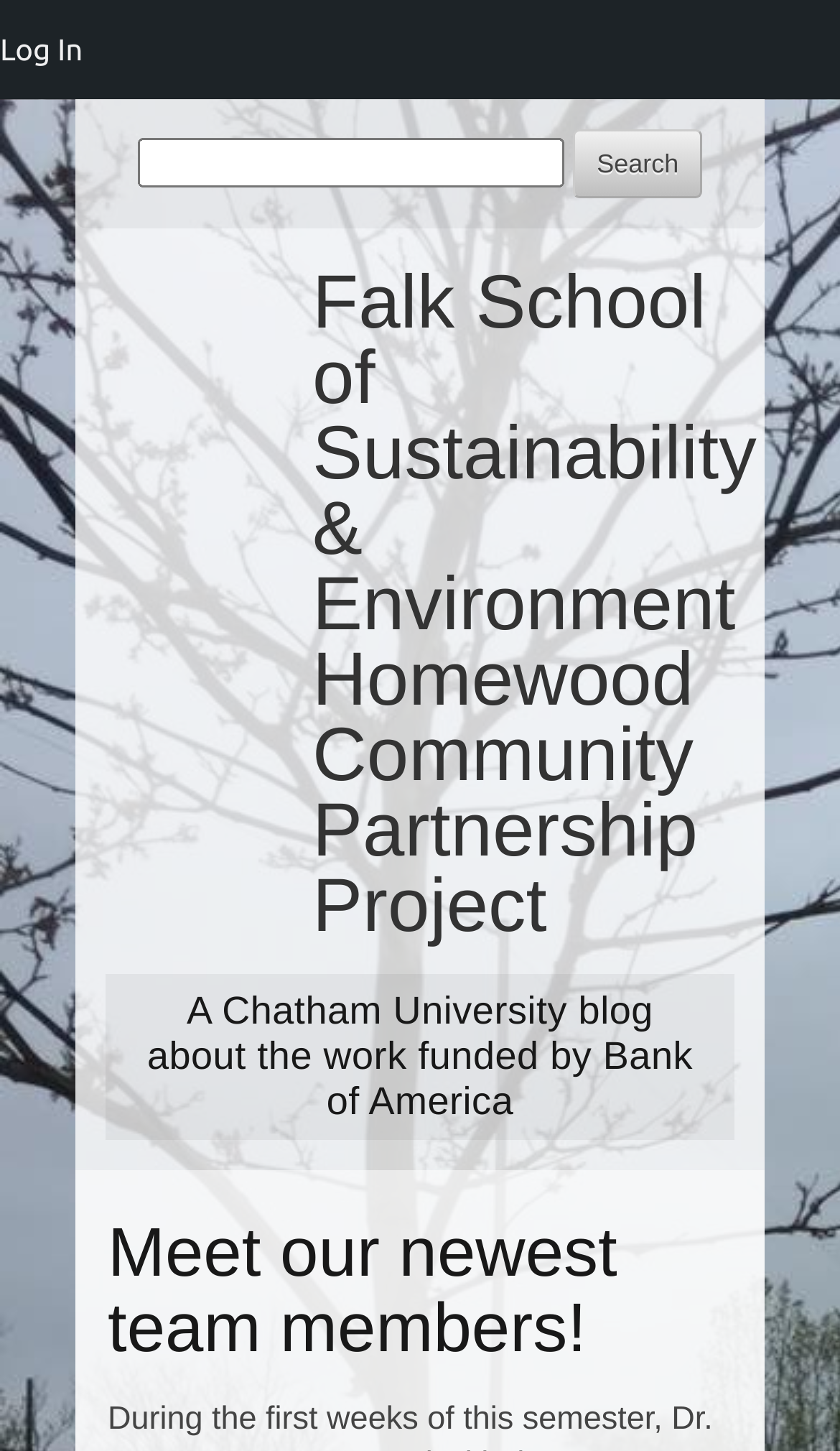Please find the main title text of this webpage.

Falk School of Sustainability & Environment Homewood Community Partnership Project